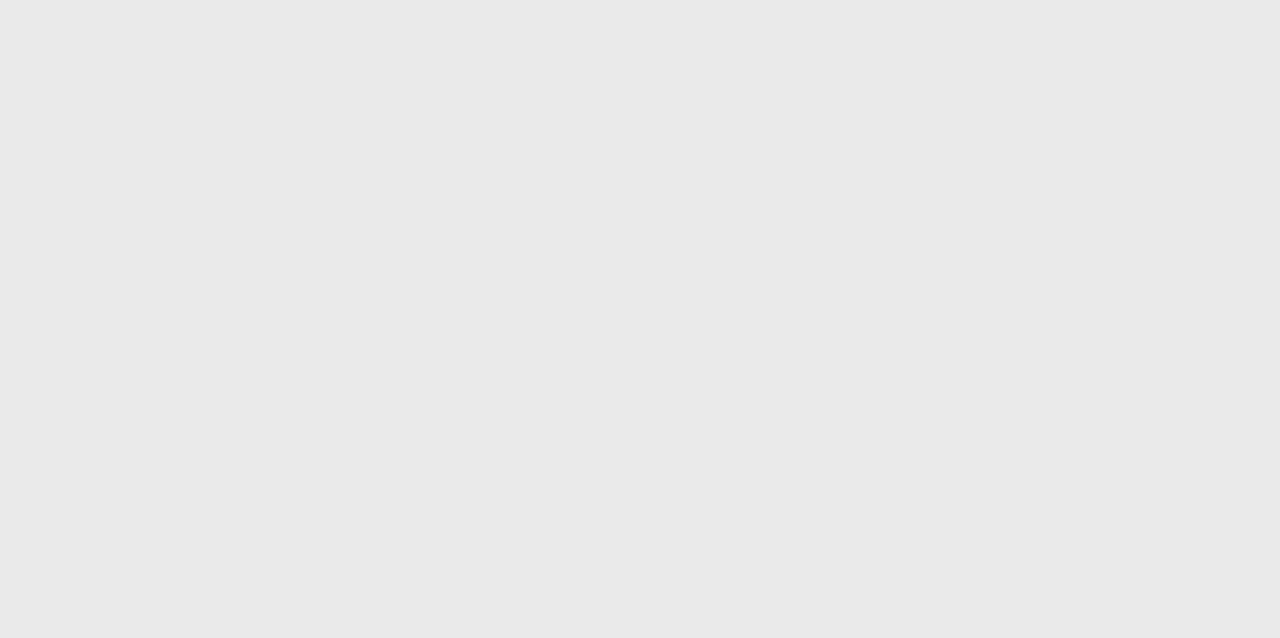What type of content can be submitted to this website?
Give a single word or phrase as your answer by examining the image.

A list